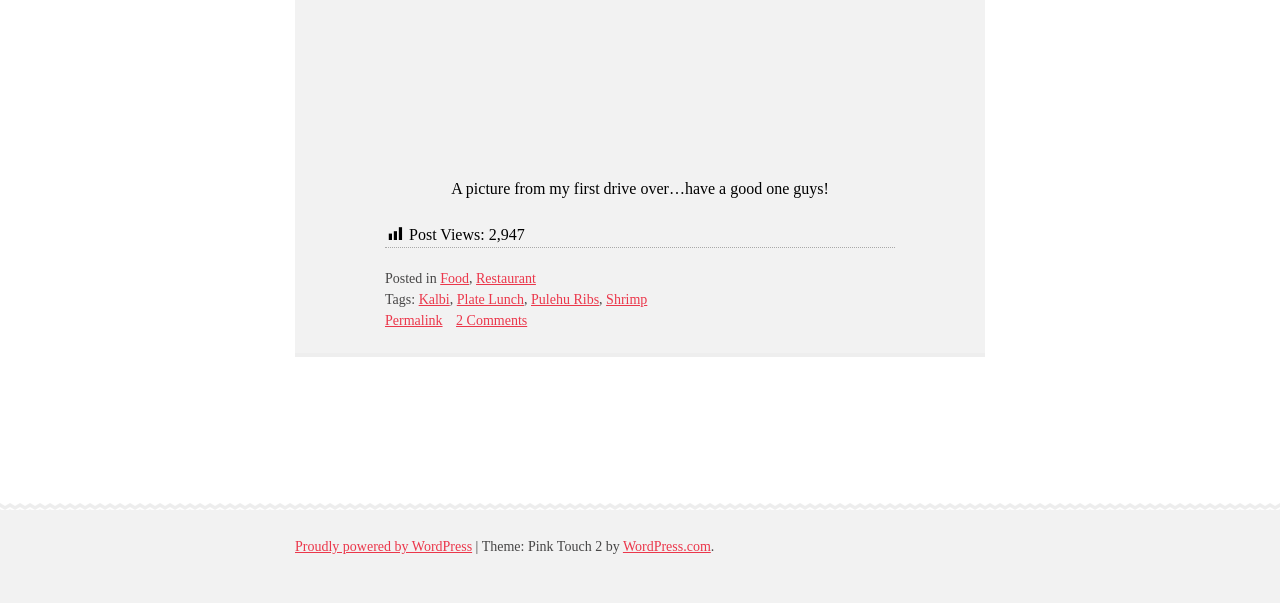Please determine the bounding box coordinates of the element's region to click in order to carry out the following instruction: "Explore Restaurant category". The coordinates should be four float numbers between 0 and 1, i.e., [left, top, right, bottom].

[0.372, 0.45, 0.419, 0.475]